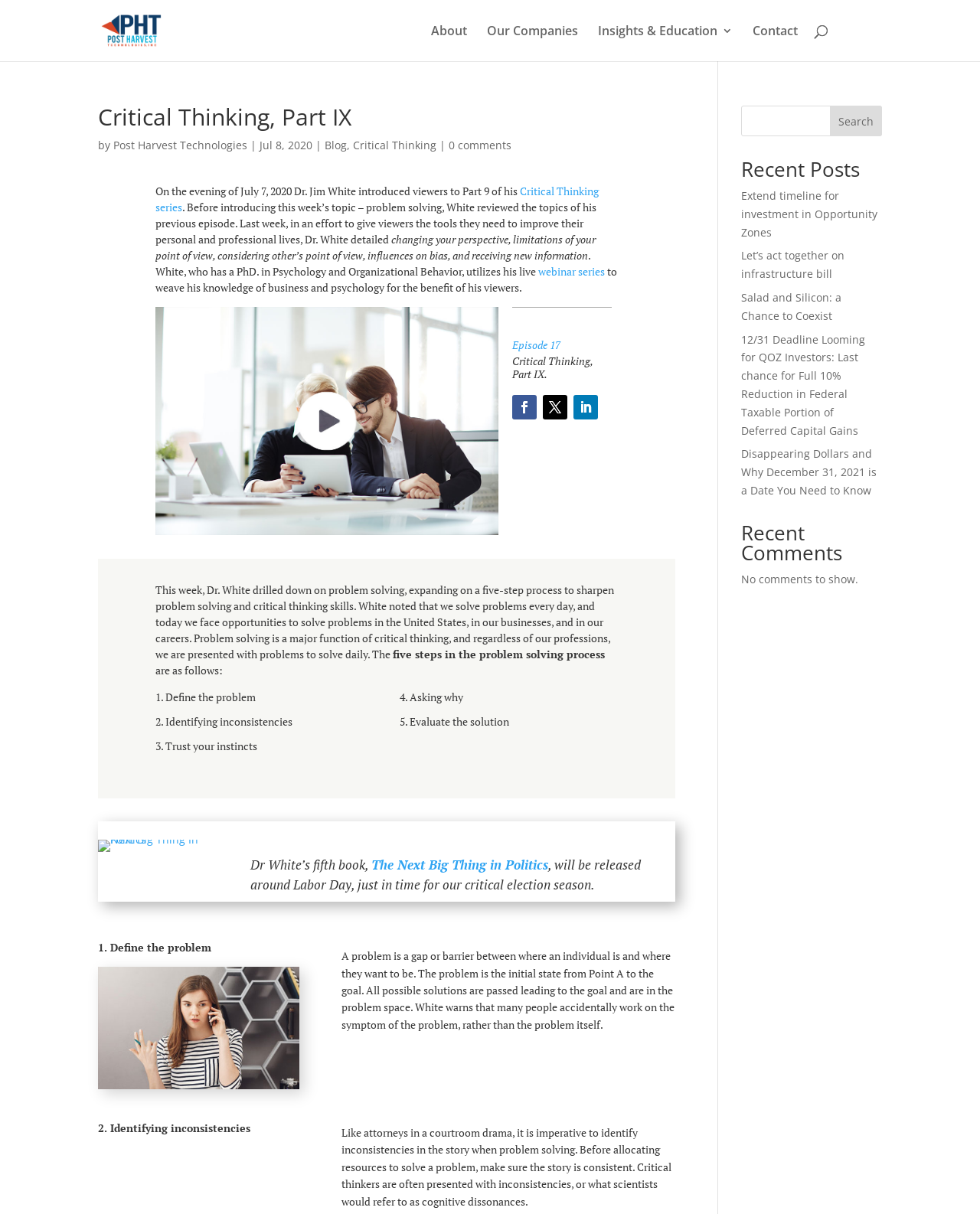Carefully examine the image and provide an in-depth answer to the question: Who is the author of the Critical Thinking series?

The author of the Critical Thinking series is Dr. Jim White, as mentioned in the blog post where it says 'Dr. Jim White introduced viewers to Part 9 of his Critical Thinking series'.